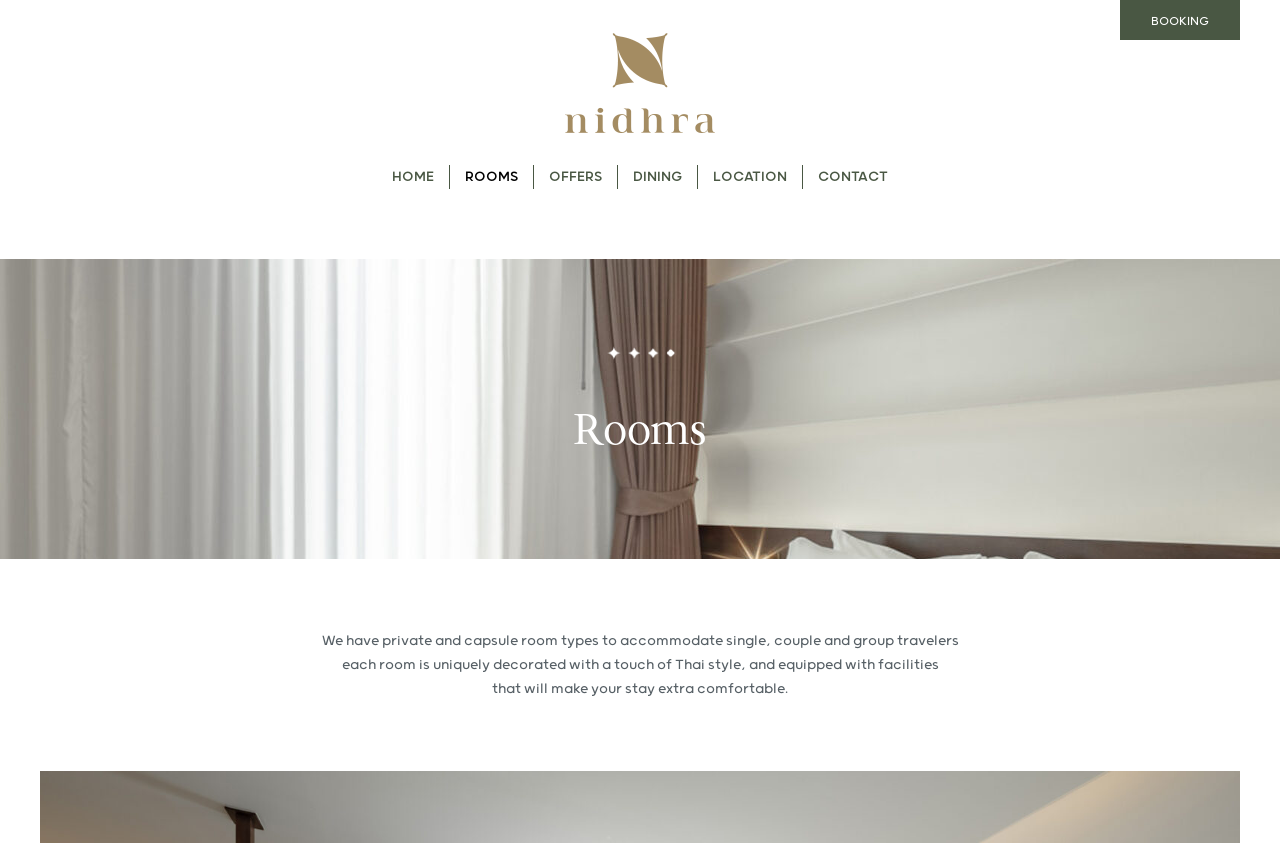Find the bounding box coordinates of the element I should click to carry out the following instruction: "check LOCATION".

[0.545, 0.196, 0.627, 0.224]